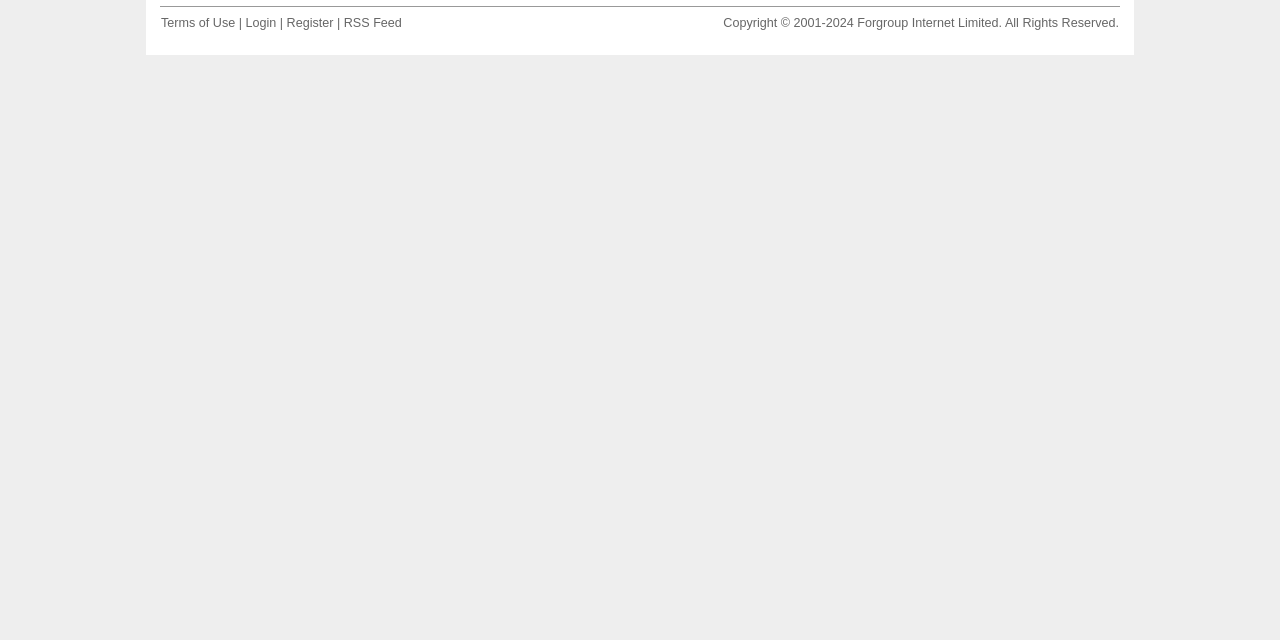Find the bounding box coordinates for the UI element whose description is: "Register". The coordinates should be four float numbers between 0 and 1, in the format [left, top, right, bottom].

[0.224, 0.025, 0.261, 0.047]